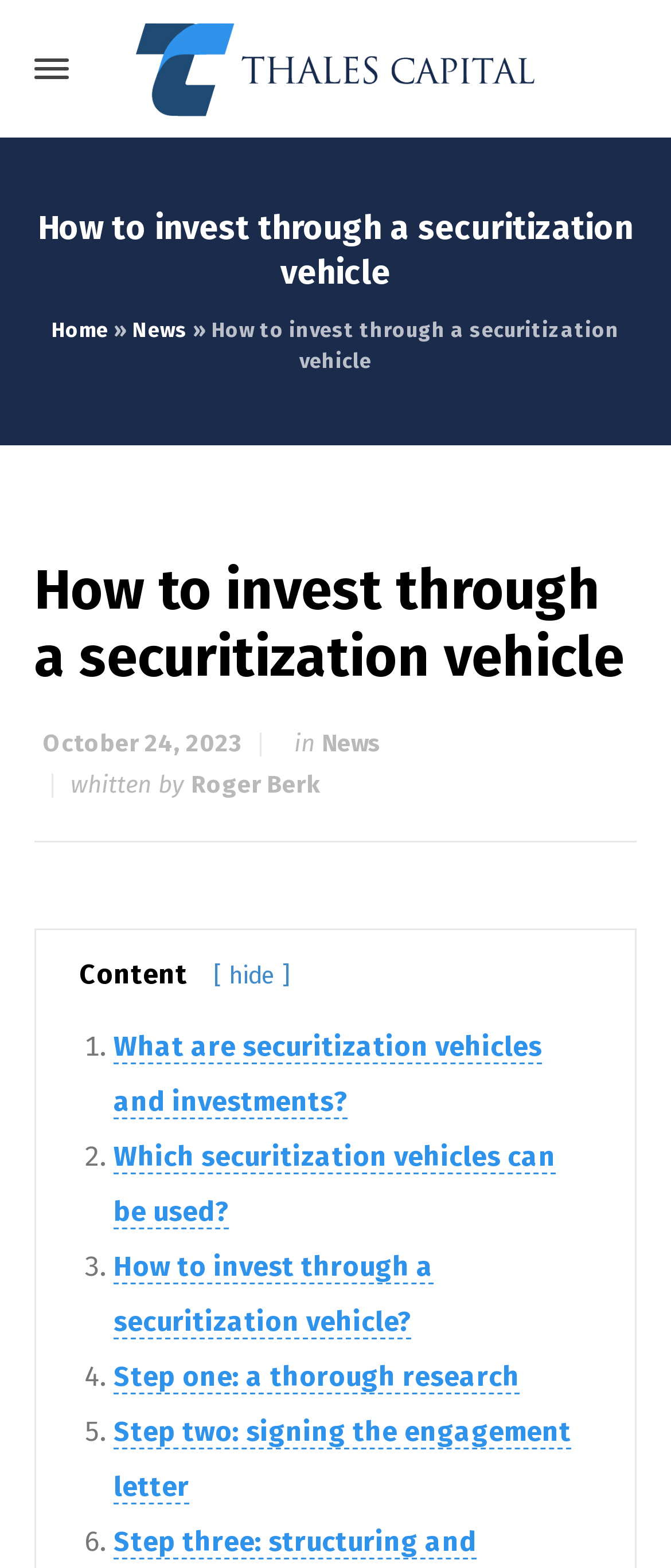What is the name of the company at the top?
Based on the screenshot, provide a one-word or short-phrase response.

Thales Capital